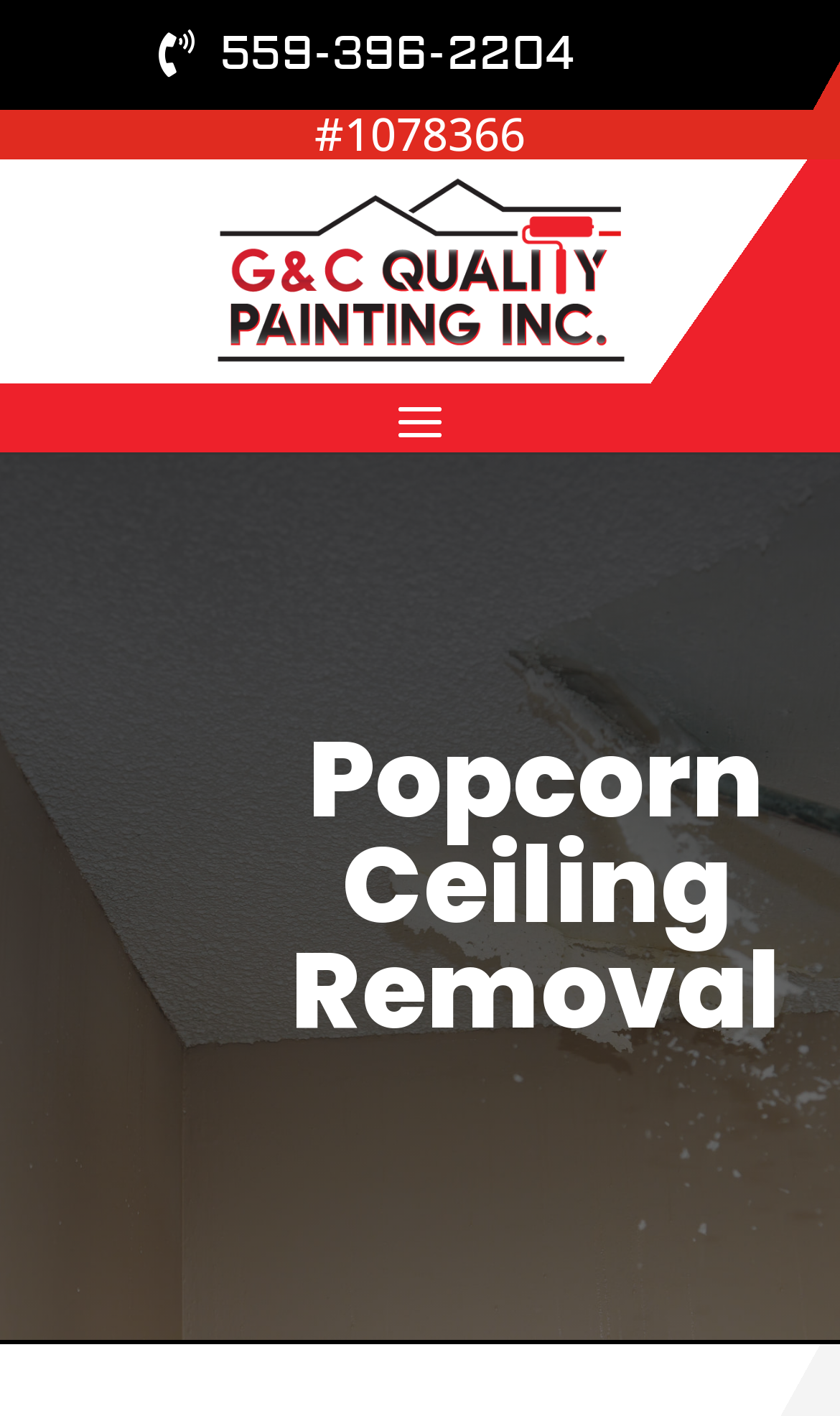What is the text of the webpage's headline?

Popcorn Ceiling Removal